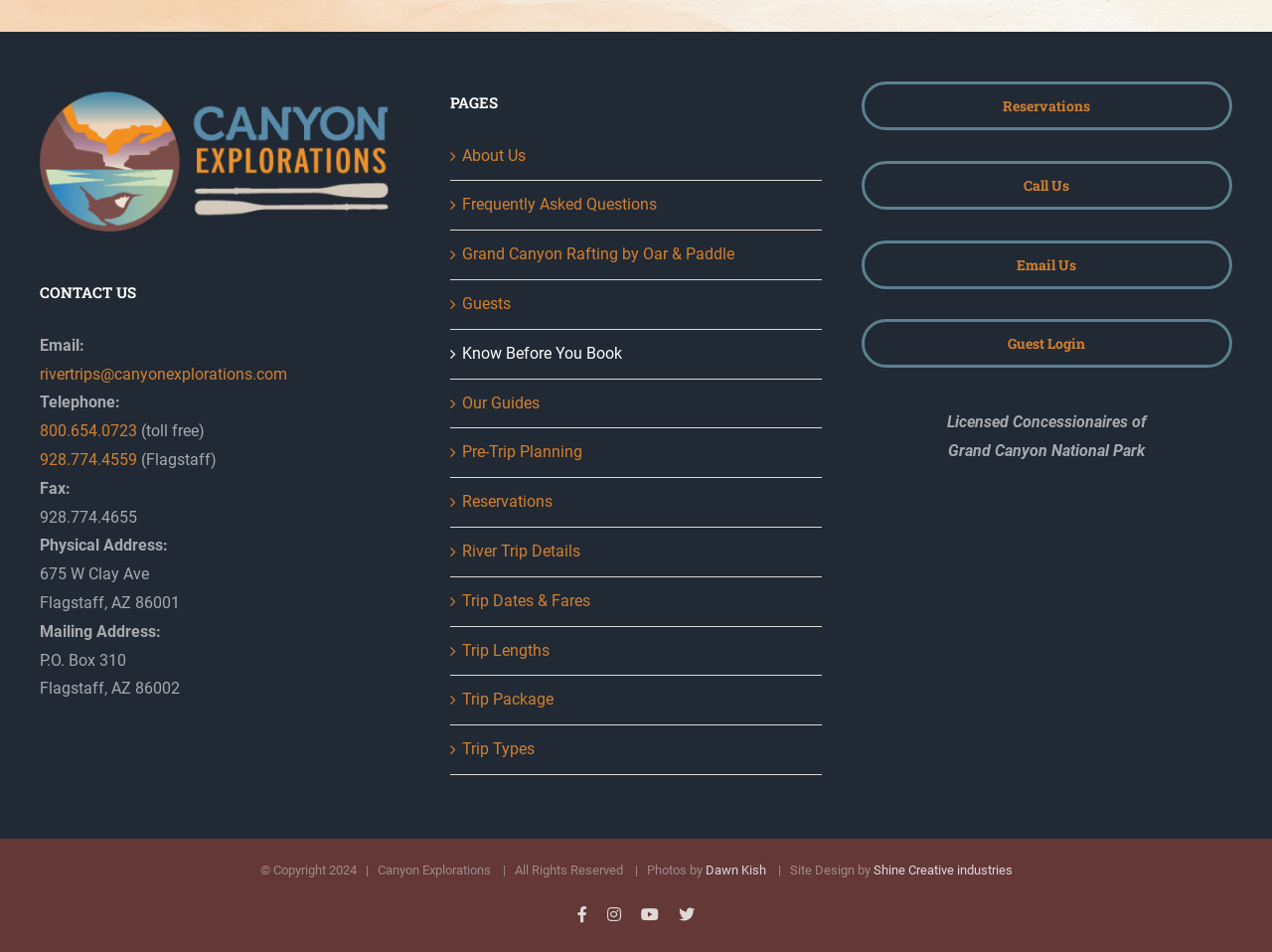Find and specify the bounding box coordinates that correspond to the clickable region for the instruction: "Contact us via email".

[0.031, 0.383, 0.226, 0.403]